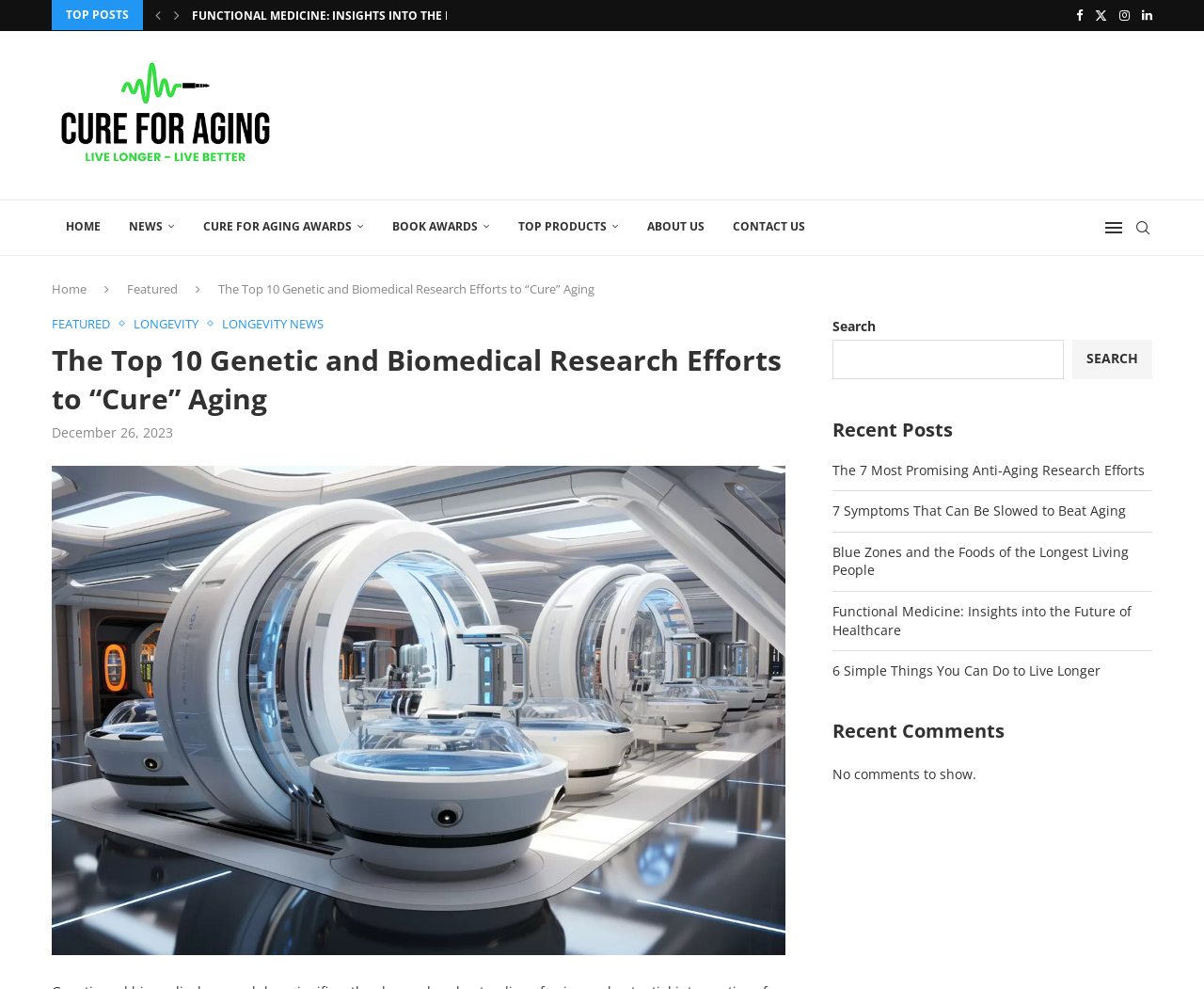Determine the bounding box coordinates for the area that should be clicked to carry out the following instruction: "Search for something".

[0.691, 0.343, 0.884, 0.383]